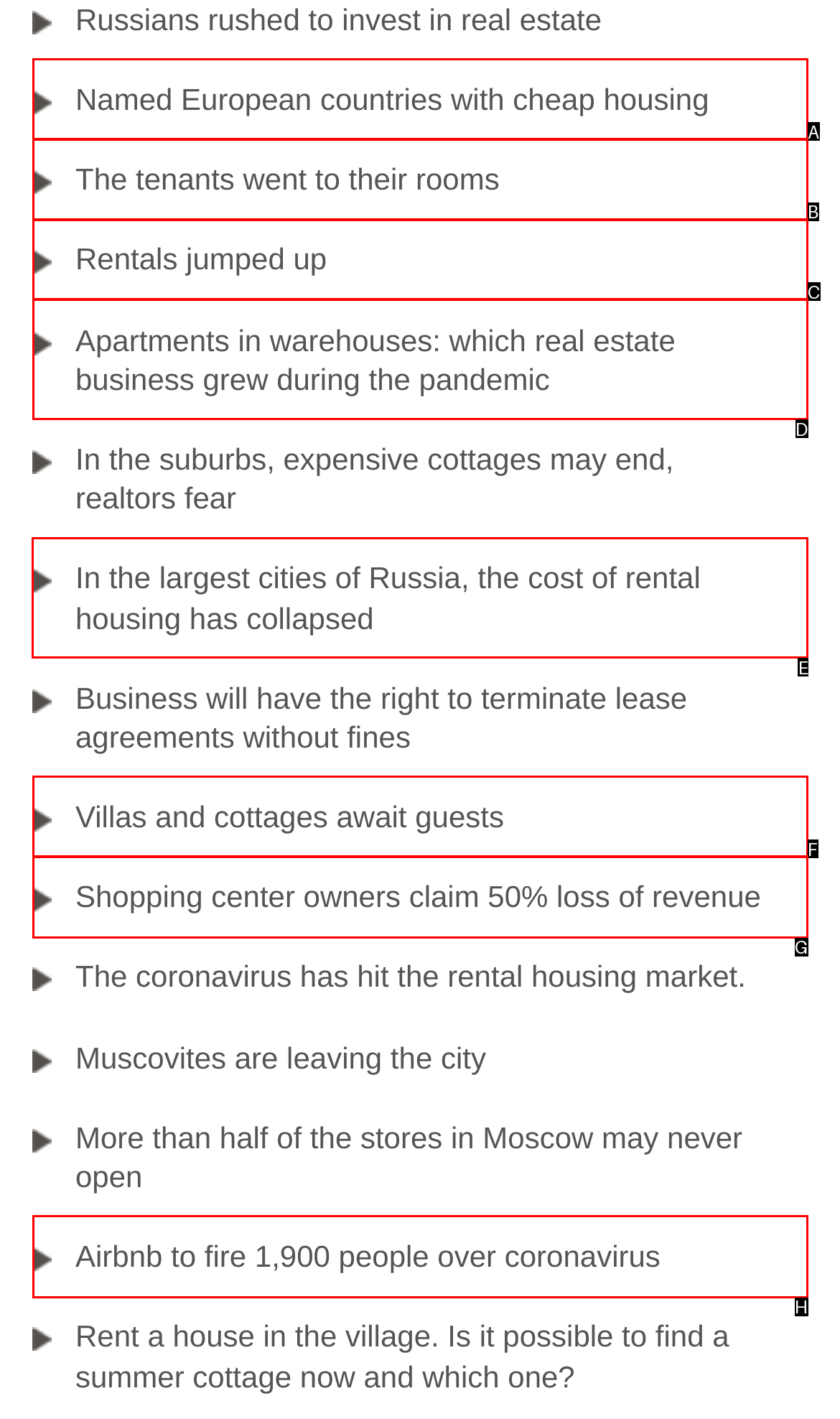Select the correct UI element to complete the task: Check the cost of rental housing in Russia's largest cities
Please provide the letter of the chosen option.

E